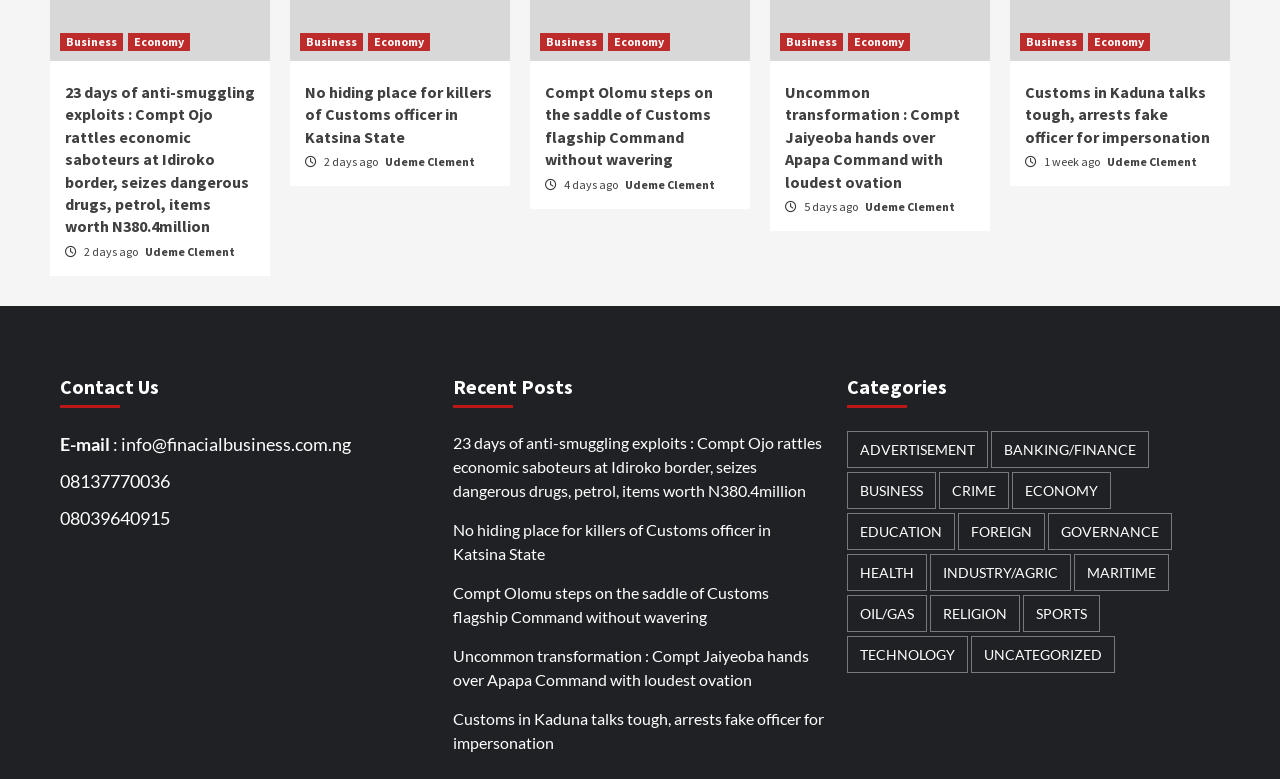Pinpoint the bounding box coordinates of the area that should be clicked to complete the following instruction: "Explore the 'Economy' category". The coordinates must be given as four float numbers between 0 and 1, i.e., [left, top, right, bottom].

[0.85, 0.042, 0.898, 0.066]